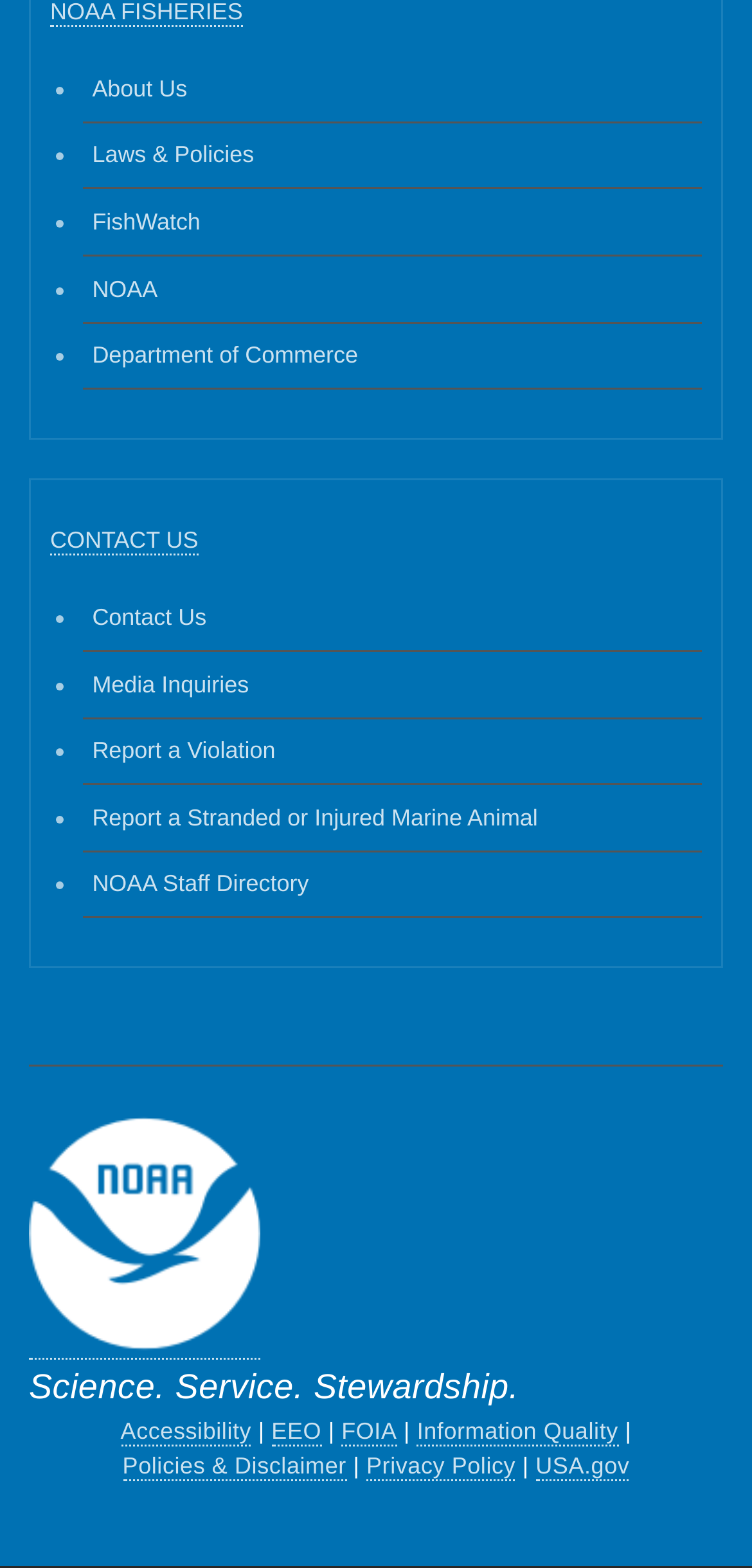How many images are there in the webpage?
Please provide a comprehensive answer based on the contents of the image.

I looked at the webpage and found only one image, which is the NOAA logo, located at the bottom of the webpage.